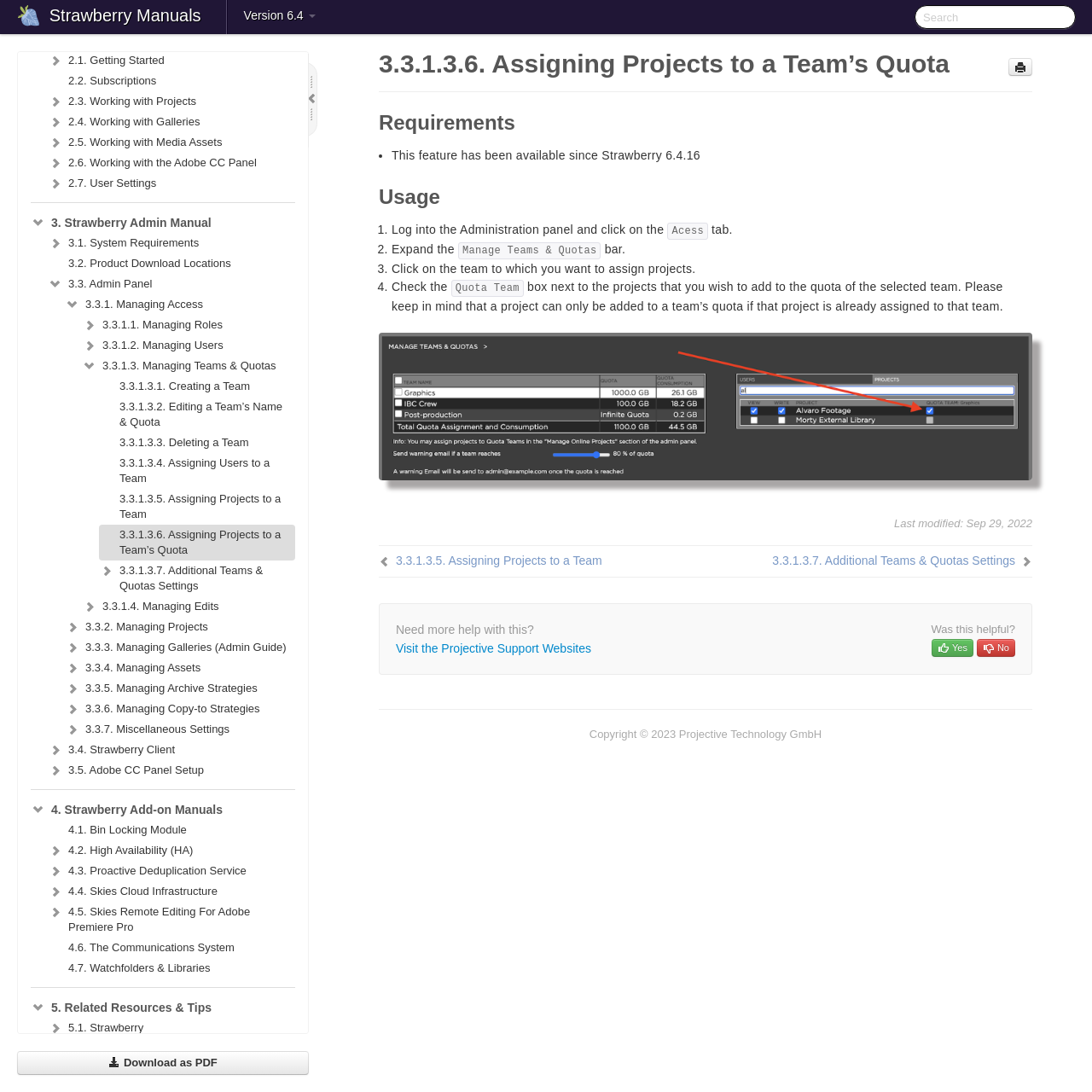Determine the bounding box coordinates for the clickable element required to fulfill the instruction: "Go to Strawberry User Manual". Provide the coordinates as four float numbers between 0 and 1, i.e., [left, top, right, bottom].

[0.028, 0.027, 0.27, 0.046]